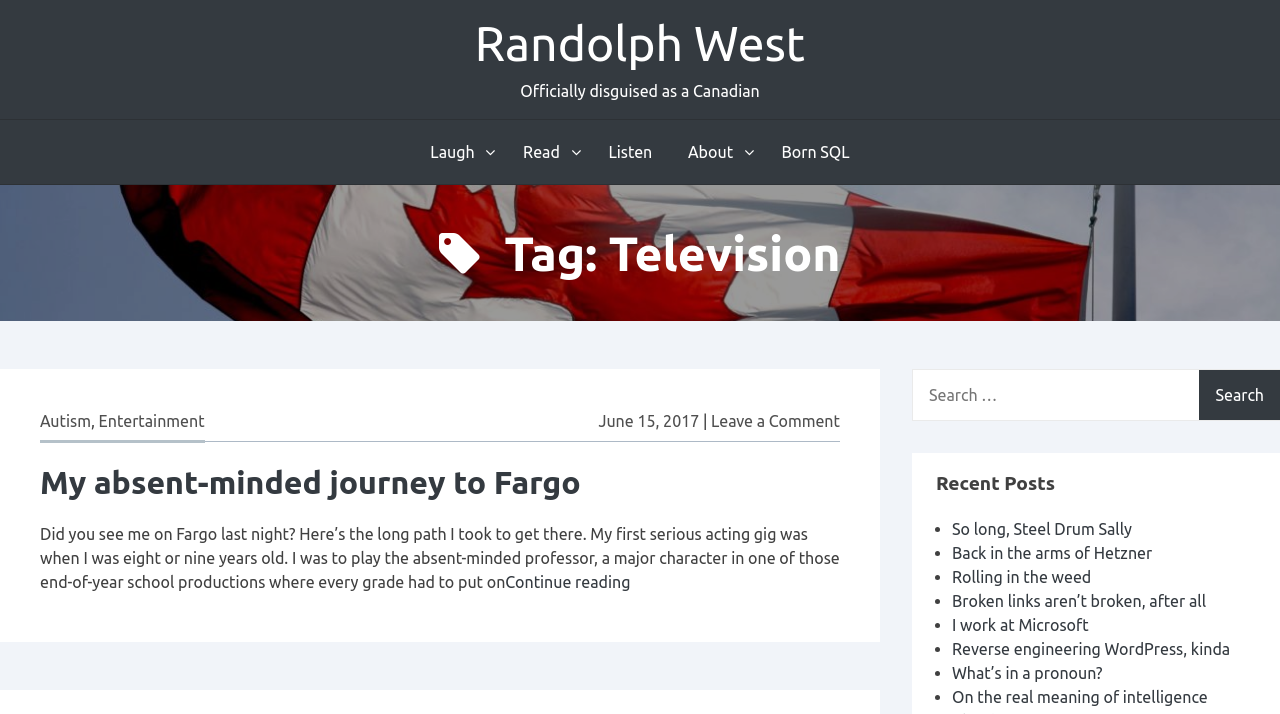What is the name of the website?
From the image, provide a succinct answer in one word or a short phrase.

Randolph West